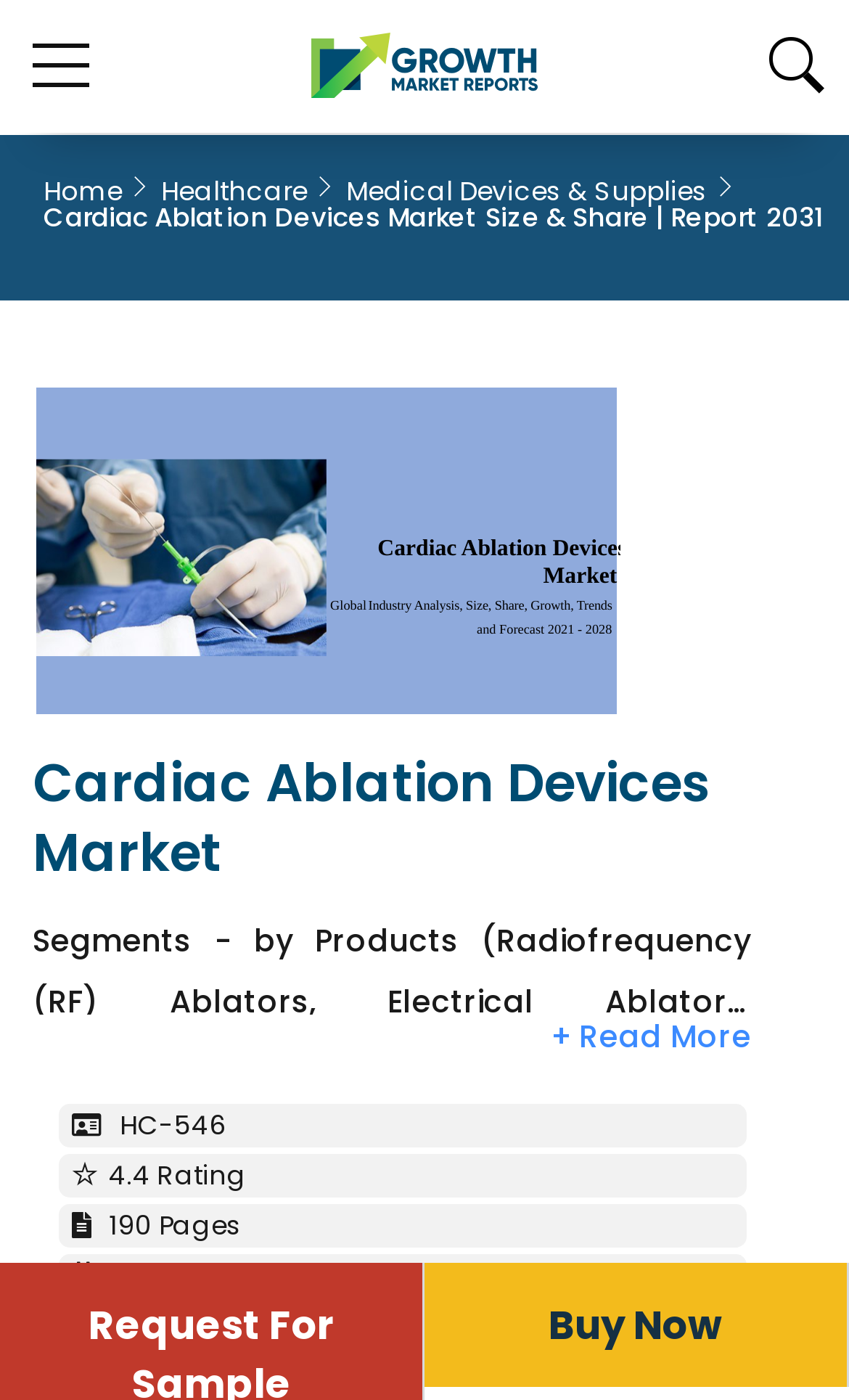Describe every aspect of the webpage in a detailed manner.

The webpage is about the global cardiac ablation devices market, with a focus on its size and share. At the top left, there is a link to "Growth Market Reports" accompanied by an image with the same name. Below this, there is a small link with no text. 

On the top right, there is a navigation menu with links to "Home", "Healthcare", and "Medical Devices & Supplies". Next to this menu, there is a title "Cardiac Ablation Devices Market Size & Share | Report 2031" in a prominent font. 

Below the title, there is an image related to cardiac ablation devices, taking up a significant portion of the page. Above this image, there is a heading with the same title as the image. 

In the middle of the page, there are several pieces of information about a report, including its ID "HC-546", a 4.4 rating, 190 pages, and 61 reviews. The report is labeled as "Upcoming". 

To the right of this information, there are three links to download the report in different formats: PDF, Excel, and PPT. Each link is accompanied by a small icon representing the file type. 

At the bottom of the page, there is a prominent "Buy Now" button.